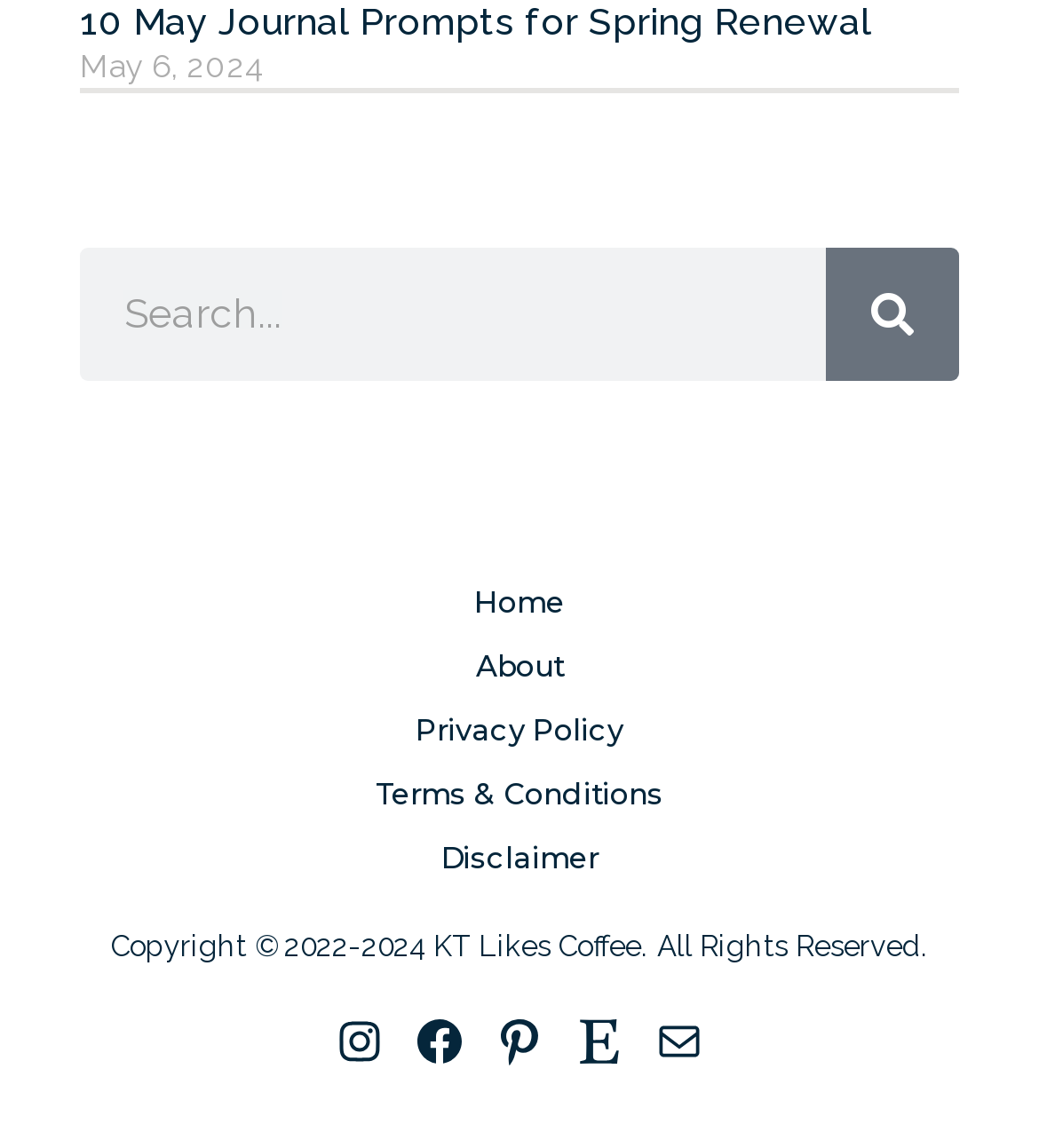Please locate the bounding box coordinates of the element that needs to be clicked to achieve the following instruction: "Search for something". The coordinates should be four float numbers between 0 and 1, i.e., [left, top, right, bottom].

[0.077, 0.216, 0.795, 0.332]